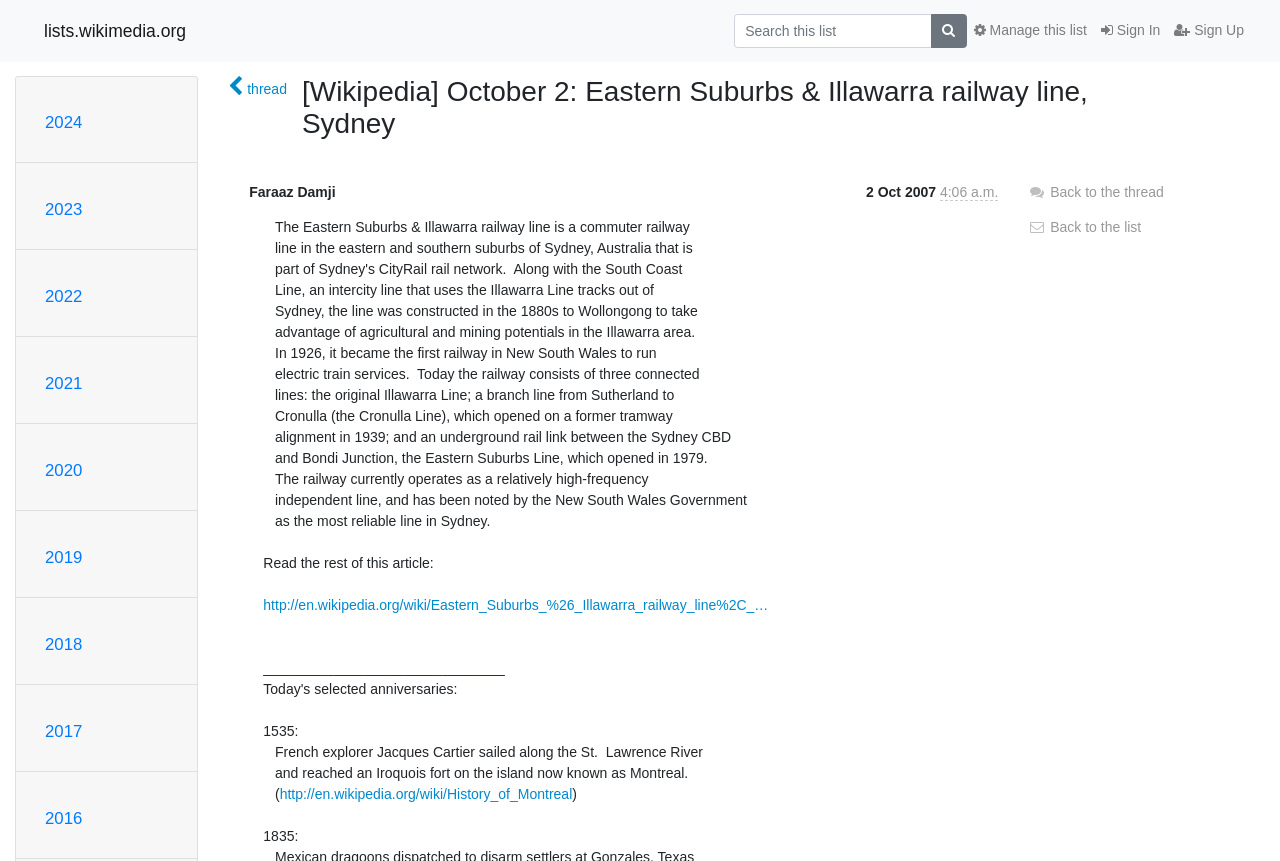Describe all the significant parts and information present on the webpage.

This webpage appears to be a daily article list from Wikipedia, specifically showcasing articles from October 2. At the top left, there is a link to "lists.wikimedia.org". Next to it, a search bar is located, consisting of a textbox with a placeholder text "Search this list" and a search button with a magnifying glass icon.

On the top right, there are three links: "Sign In", "Sign Up", and "Manage this list". Below these links, a series of headings are listed, ranging from "2024" to "2016", likely representing a list of years.

The main content of the webpage is a list of articles, with the first article titled "[Wikipedia] October 2: Eastern Suburbs & Illawarra railway line, Sydney". This article has a thread icon next to it. Below the article title, there is a layout table containing information about the article, including the author "Faraaz Damji", the date "2 Oct 2007", and the sender's time "Oct. 2, 2007, 12:06 a.m.".

There are two links below the article information, one pointing to the Wikipedia page of the Eastern Suburbs & Illawarra railway line, and another pointing to the History of Montreal page. At the bottom of the page, there are two links: "Back to the thread" and "Back to the list".